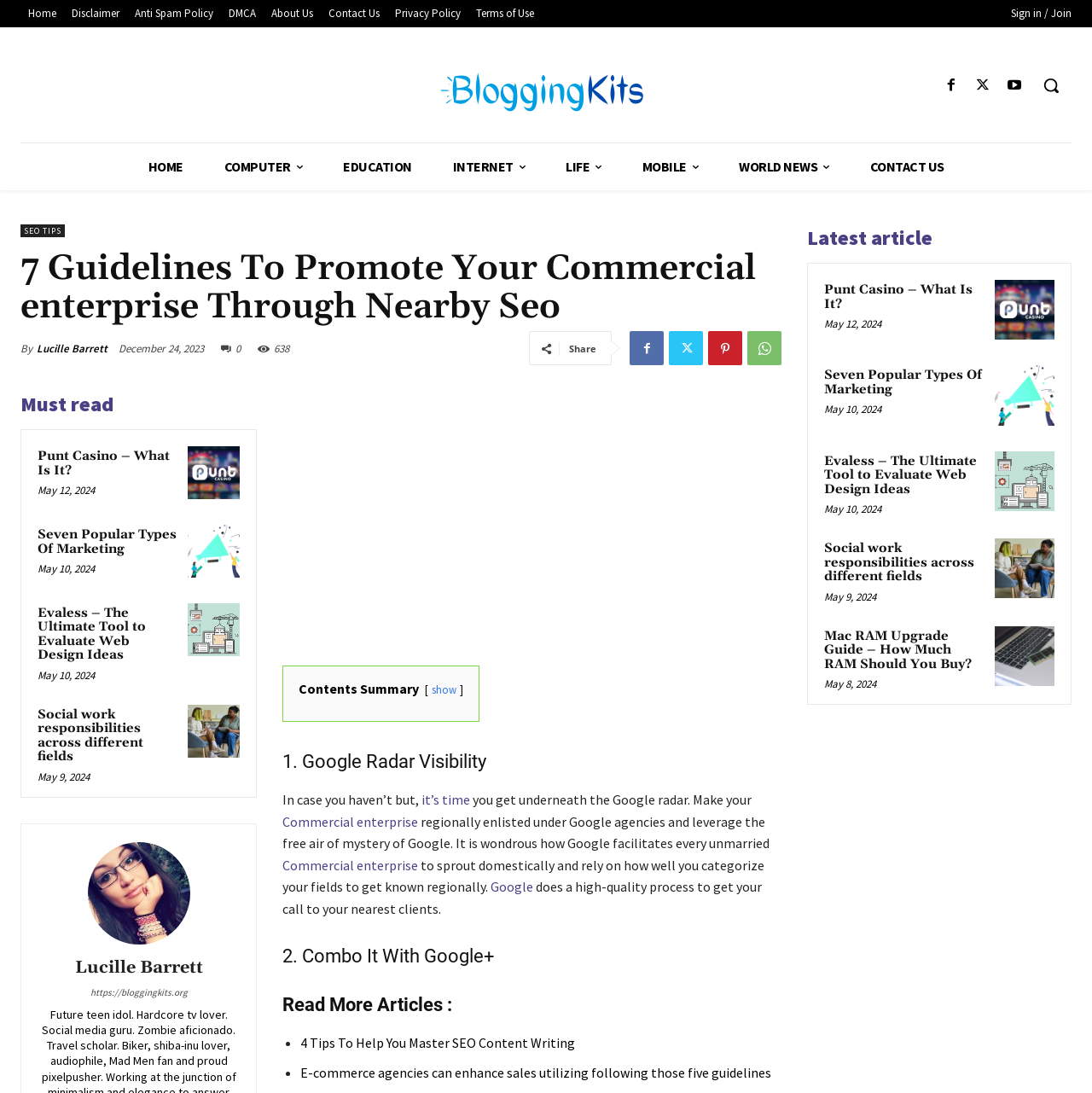Give a one-word or short-phrase answer to the following question: 
What is the topic of the blog post?

Promoting business through local SEO